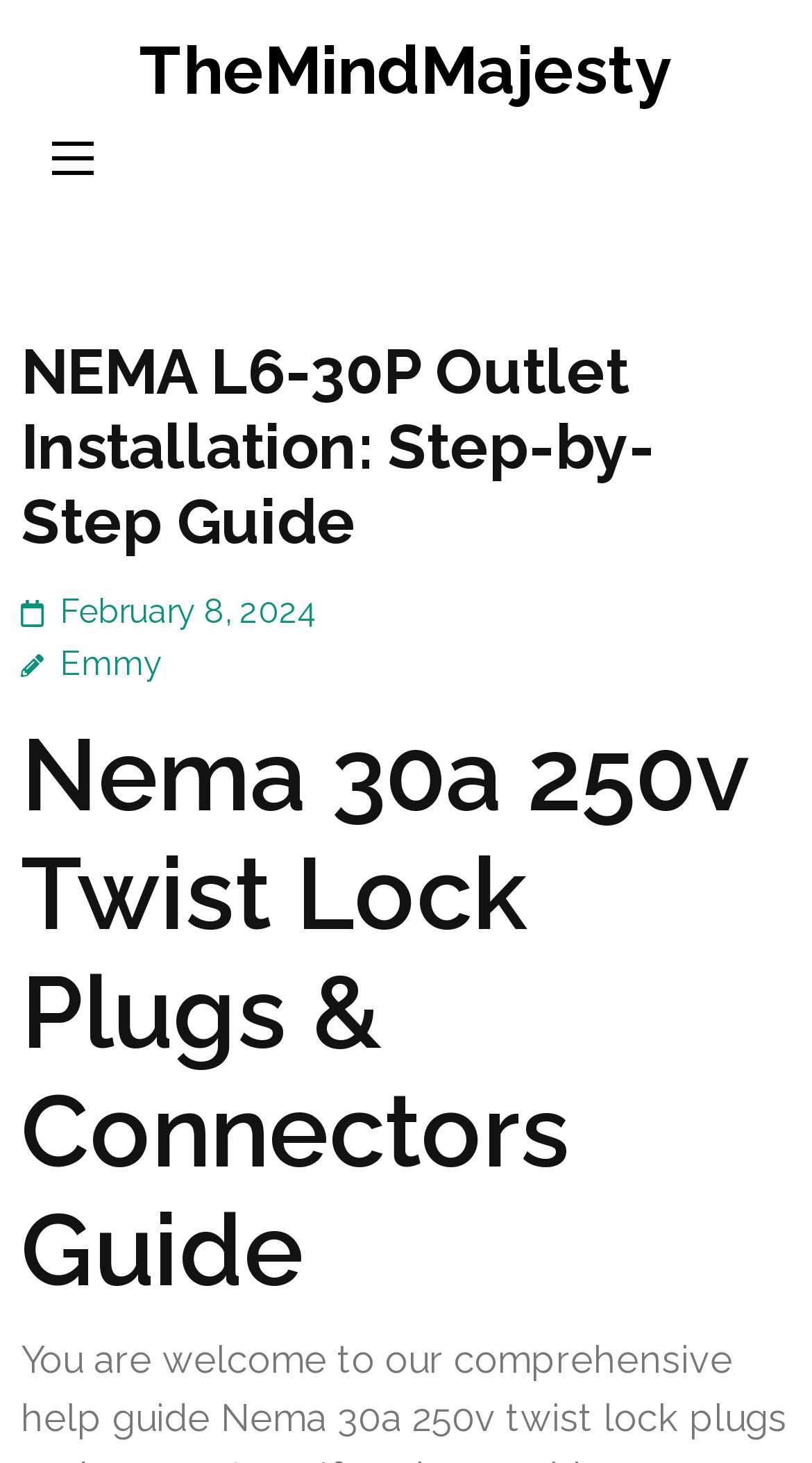Determine the main headline of the webpage and provide its text.

NEMA L6-30P Outlet Installation: Step-by-Step Guide